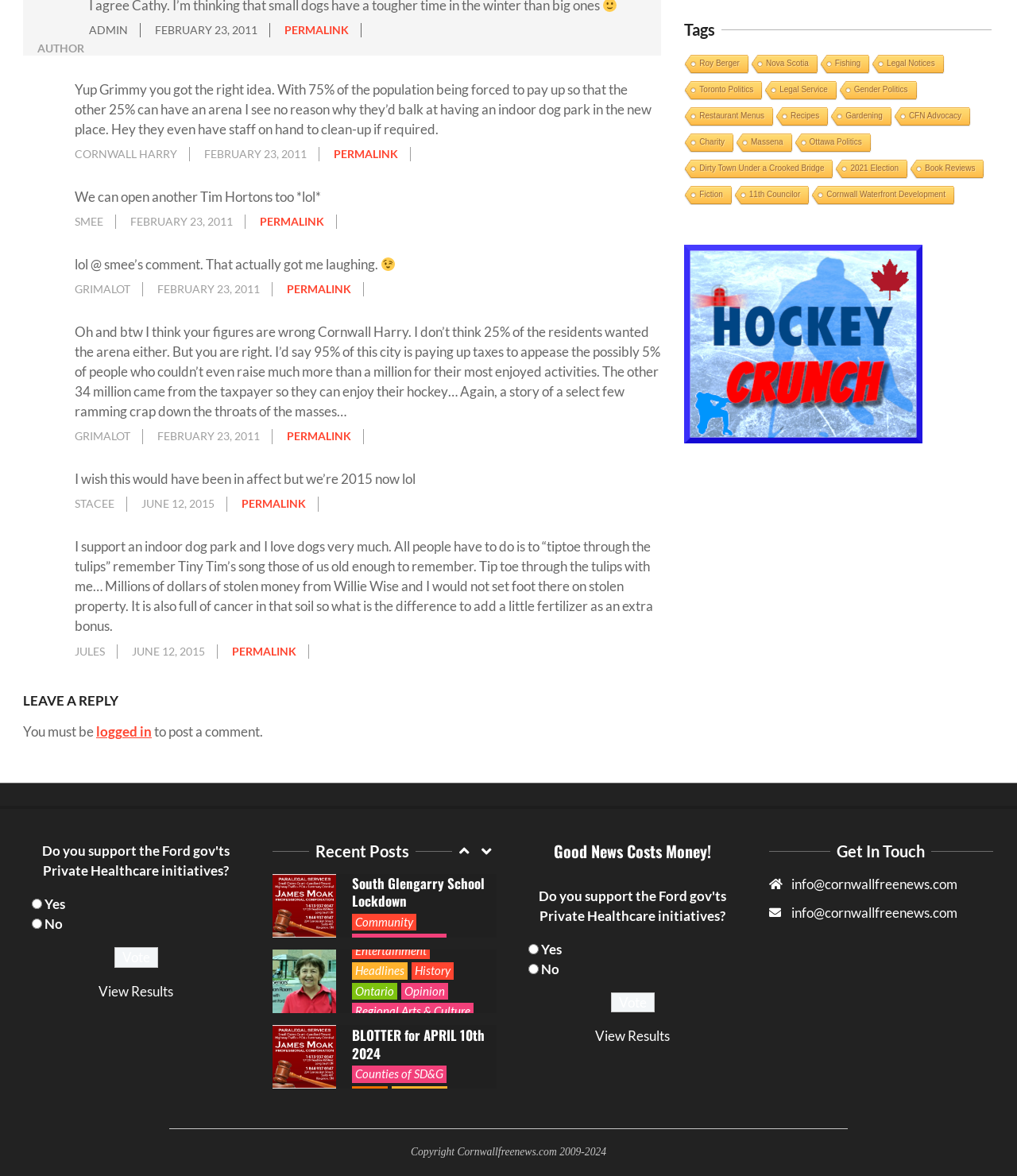Please identify the bounding box coordinates of the region to click in order to complete the given instruction: "view article by GRIMALOT". The coordinates should be four float numbers between 0 and 1, i.e., [left, top, right, bottom].

[0.073, 0.241, 0.128, 0.252]